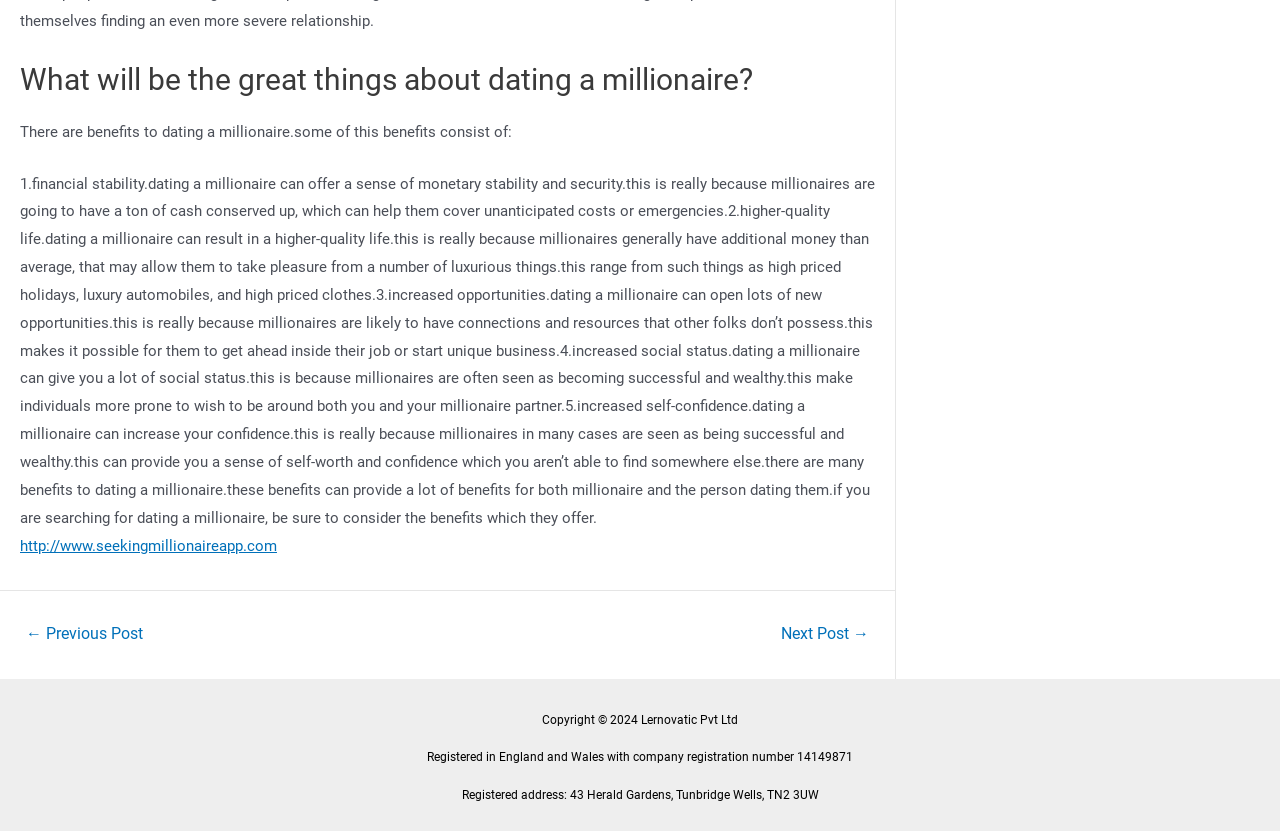What is the company registration number of Lernovatic Pvt Ltd?
Deliver a detailed and extensive answer to the question.

The webpage provides copyright information, which includes the company registration number of Lernovatic Pvt Ltd, which is 14149871.